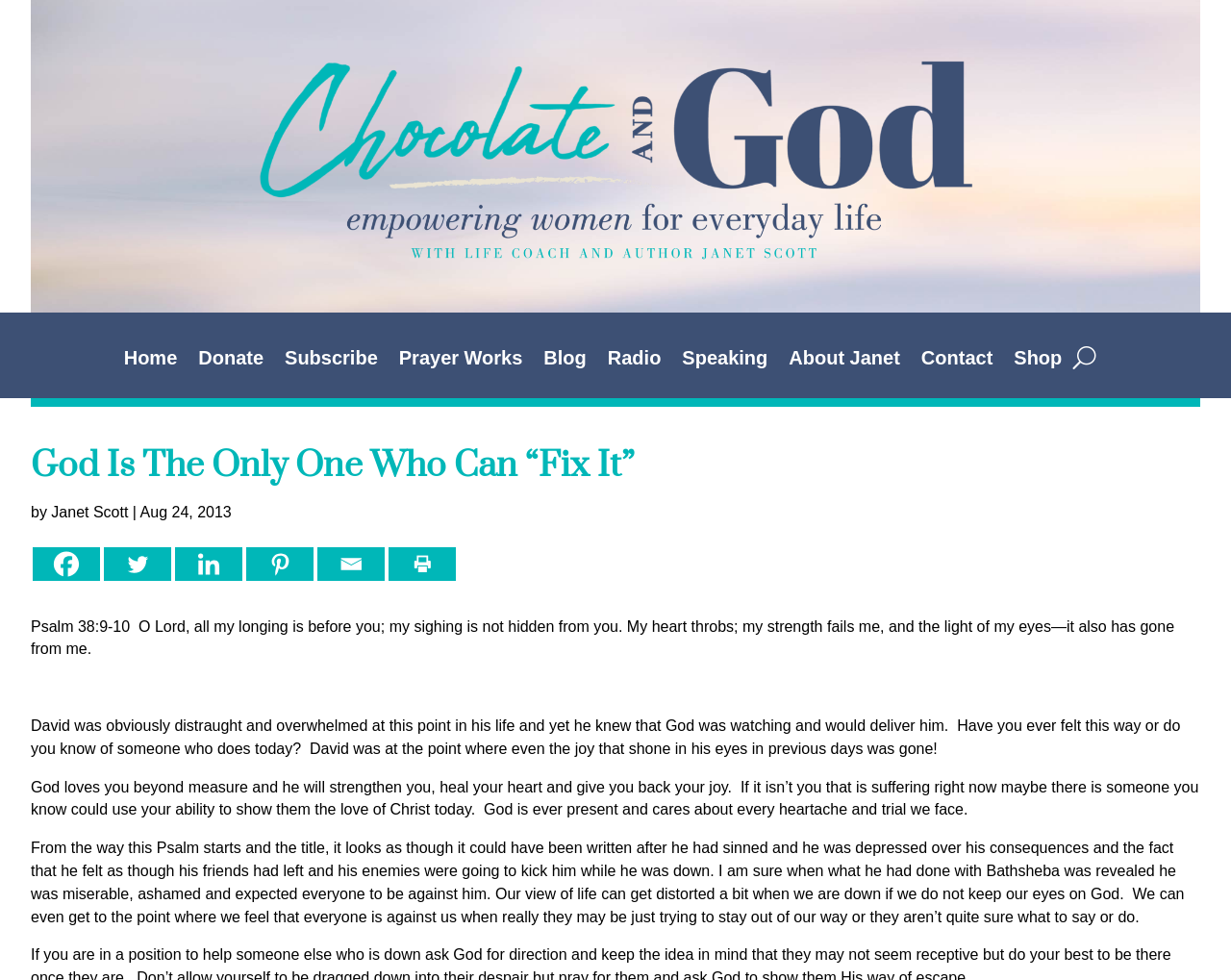Please specify the bounding box coordinates for the clickable region that will help you carry out the instruction: "Click the 'U' button".

[0.871, 0.35, 0.891, 0.379]